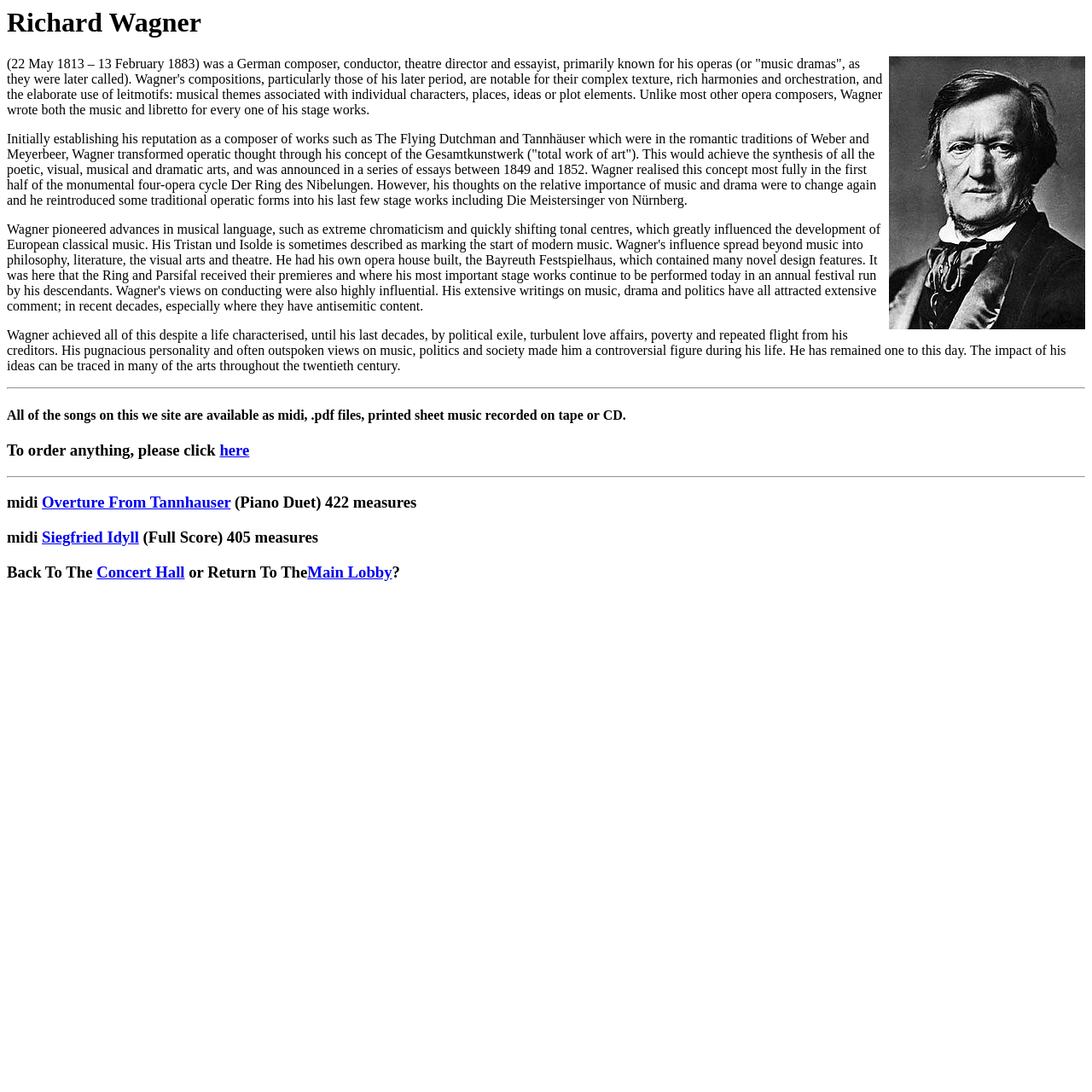Respond to the question below with a single word or phrase:
What is the name of the opera mentioned with 422 measures?

Tannhauser